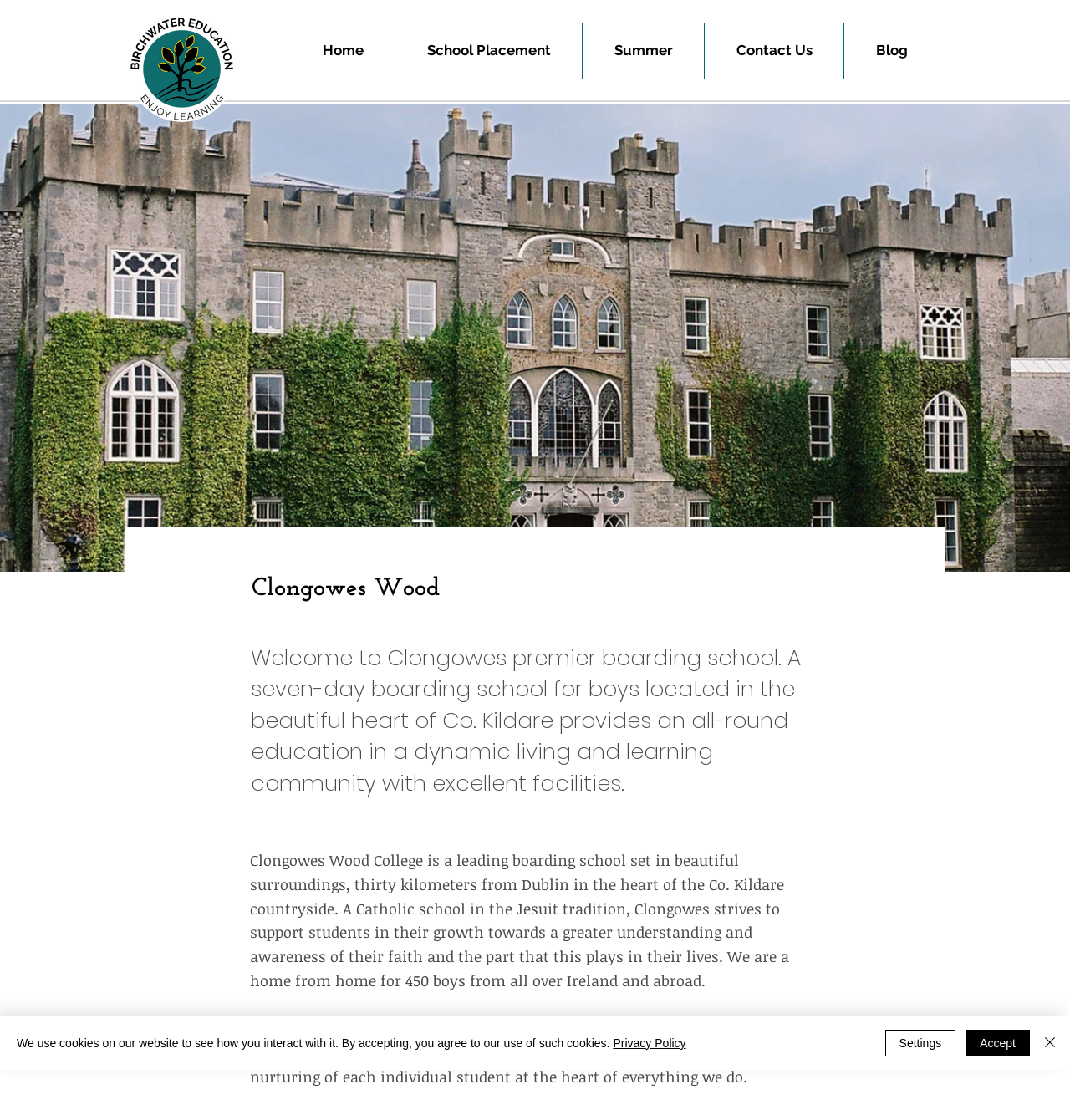Give a one-word or short phrase answer to this question: 
What is the purpose of the navigation section?

To navigate the website